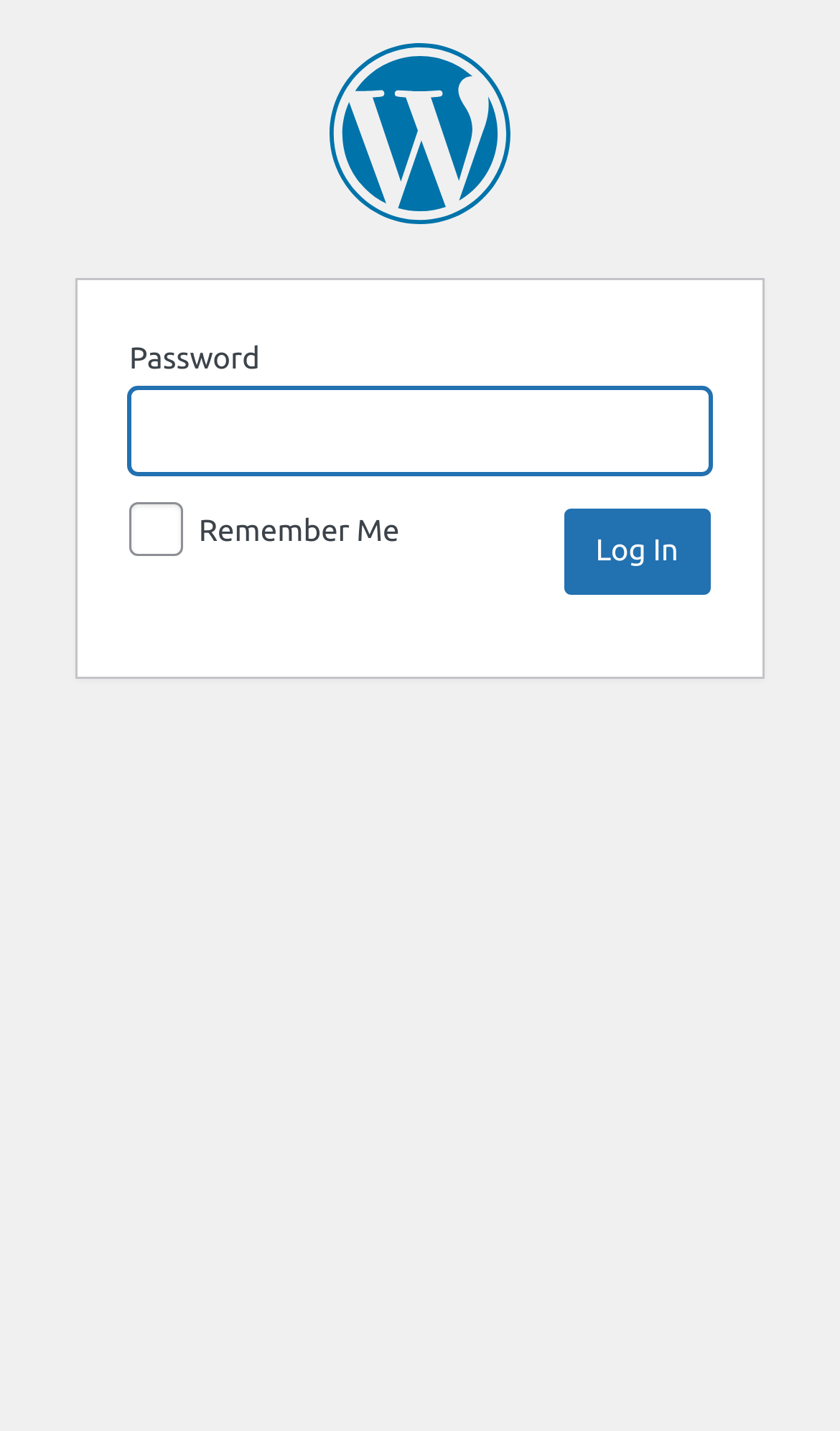Find and provide the bounding box coordinates for the UI element described here: "parent_node: Password name="password_protected_pwd"". The coordinates should be given as four float numbers between 0 and 1: [left, top, right, bottom].

[0.154, 0.271, 0.846, 0.331]